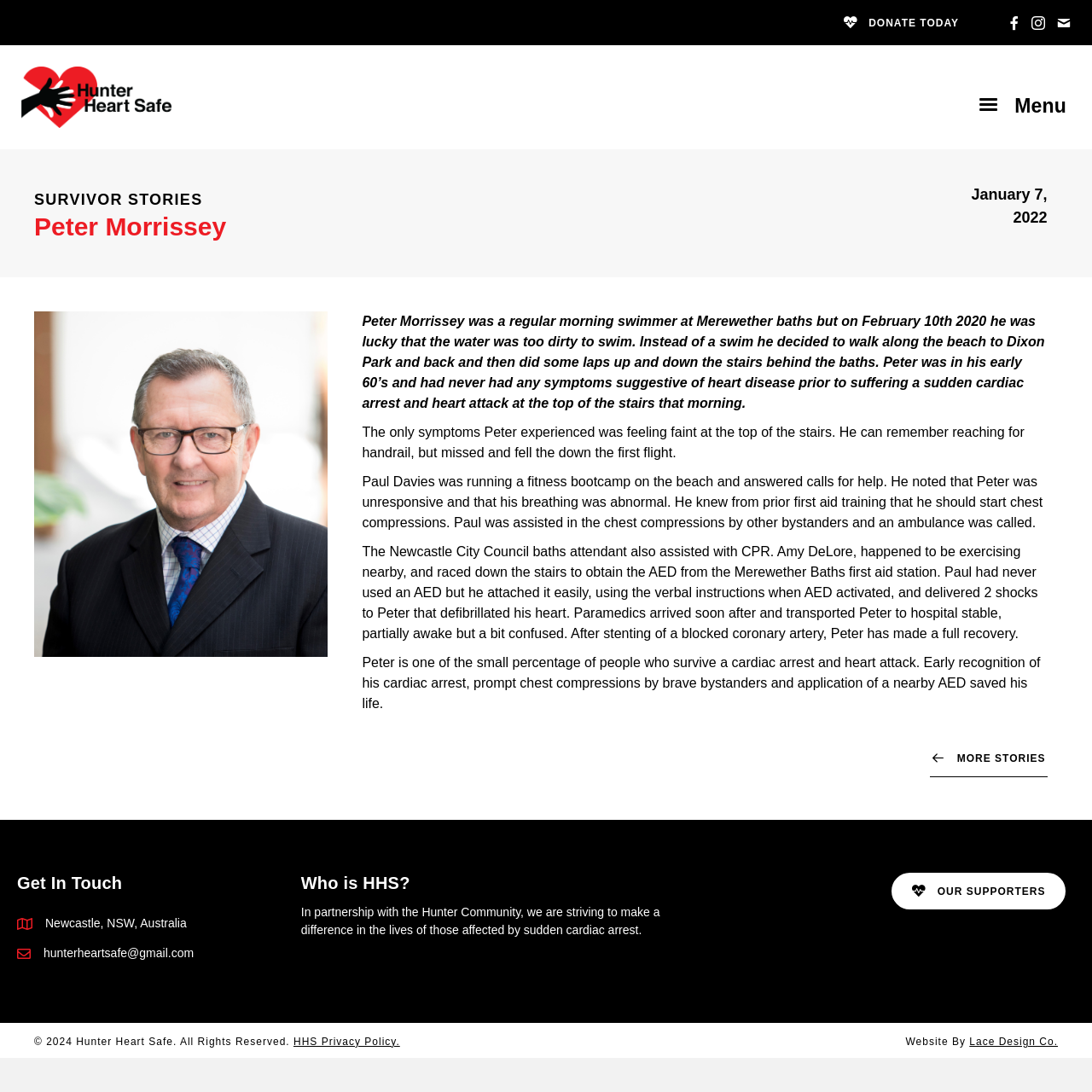Using the information in the image, give a detailed answer to the following question: What is the email address provided for contact?

I found a link element with the text 'hunterheartsafe@gmail.com' which appears to be an email address. This is likely the email address provided for contact purposes.